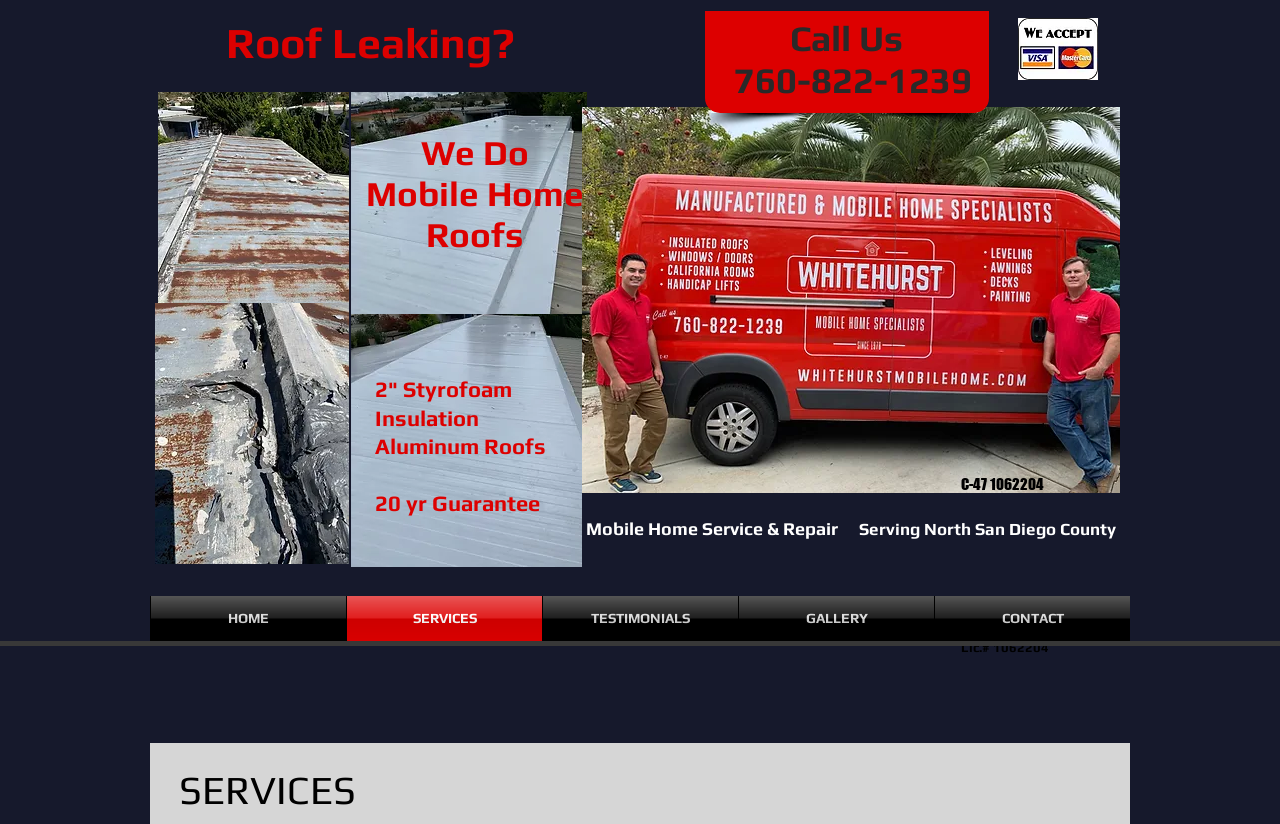Please answer the following question using a single word or phrase: 
How many navigation links are available on the website?

5